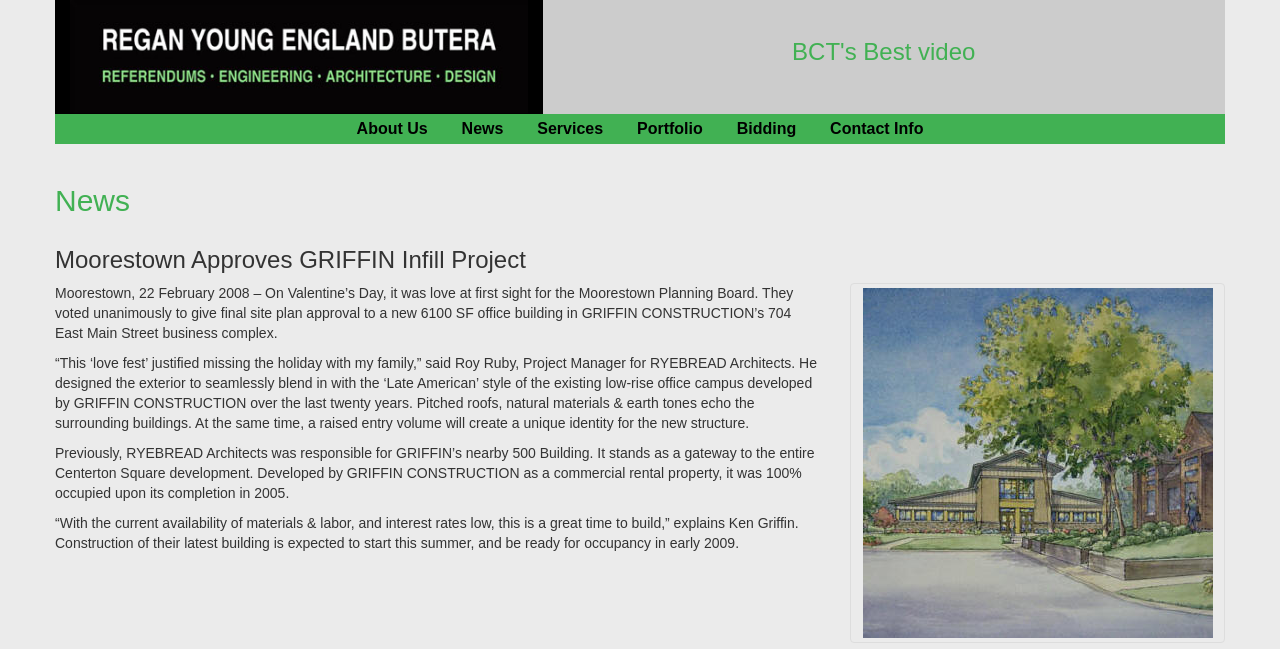Provide your answer in one word or a succinct phrase for the question: 
What is the style of the existing low-rise office campus?

Late American